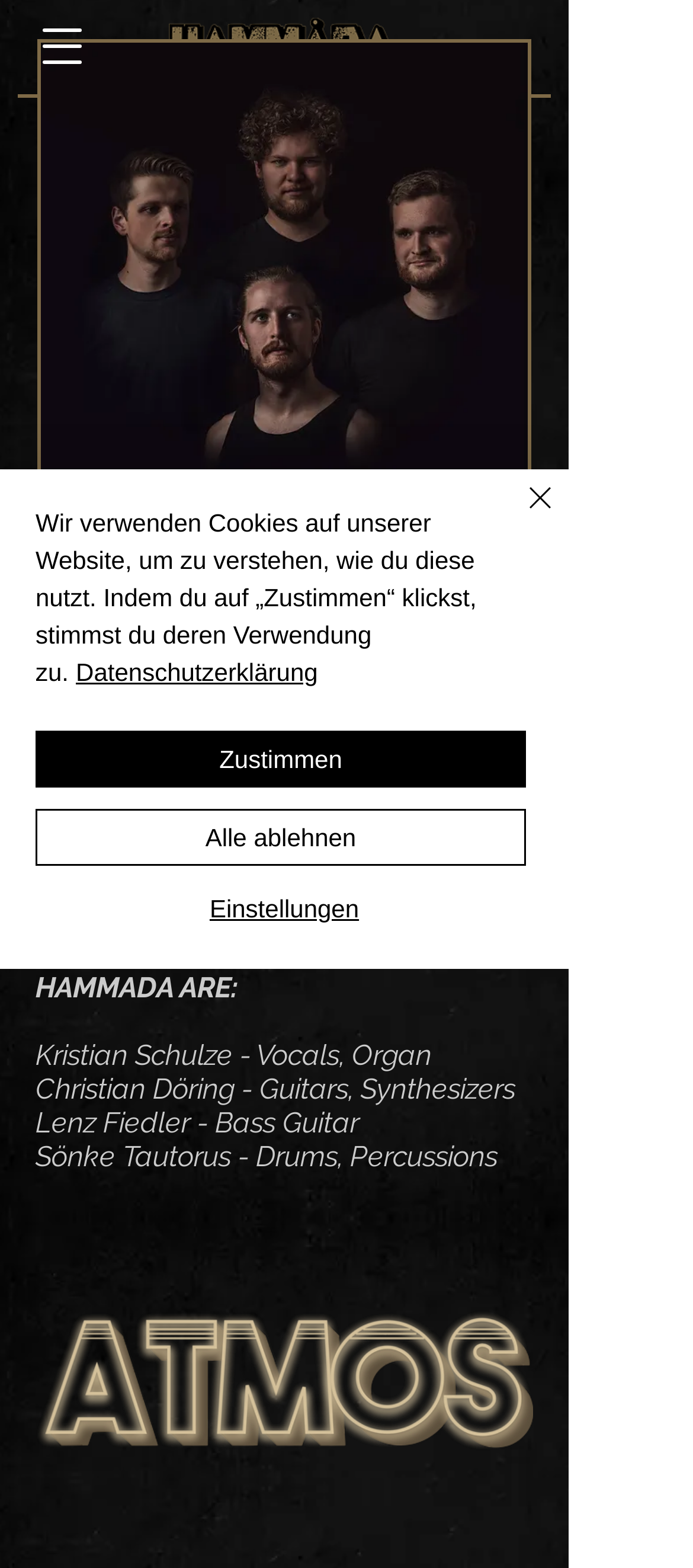Who is the vocalist of HAMMADA?
Provide an in-depth and detailed explanation in response to the question.

The vocalist of HAMMADA can be found in the StaticText element that lists the band members, where Kristian Schulze is mentioned as the vocalist and organ player.